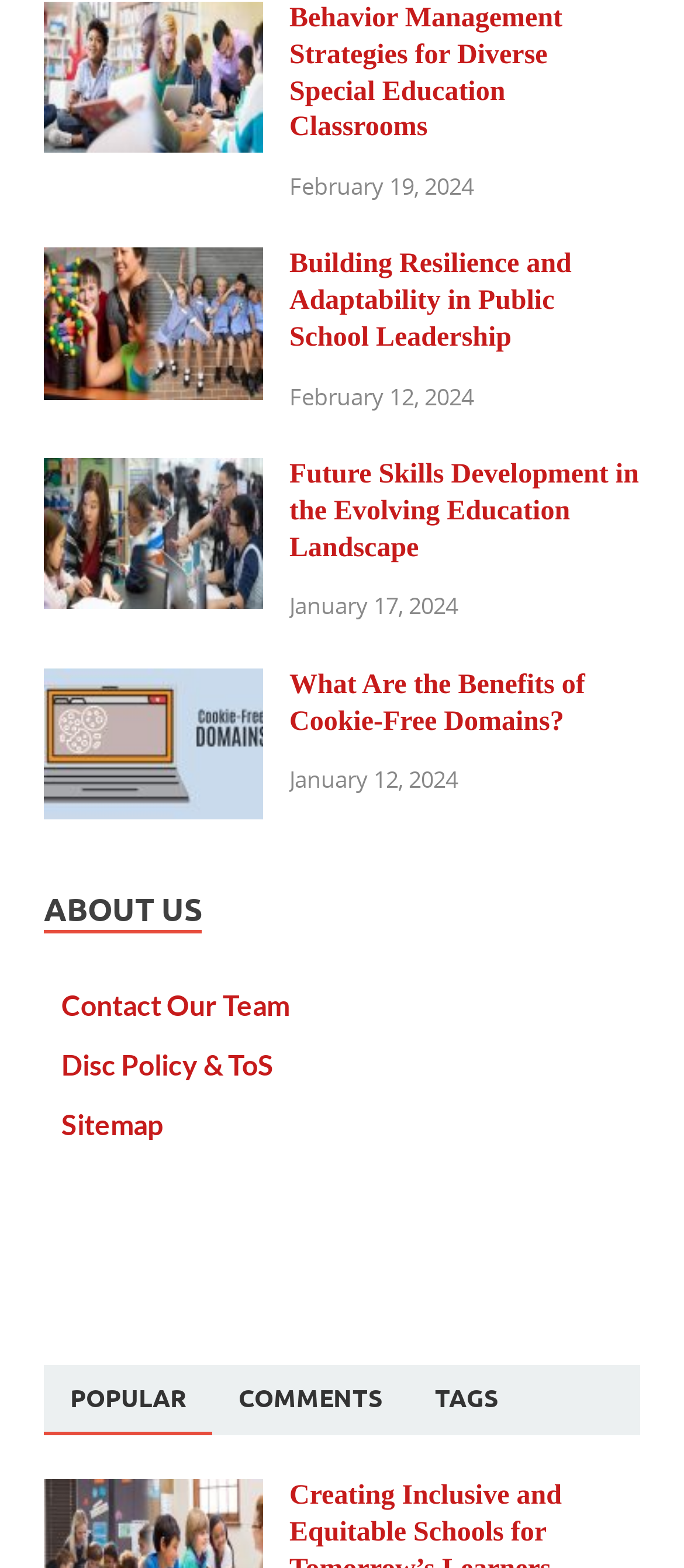What is the bounding box coordinate of the 'ABOUT US' heading?
Please provide a single word or phrase in response based on the screenshot.

[0.064, 0.567, 0.295, 0.596]